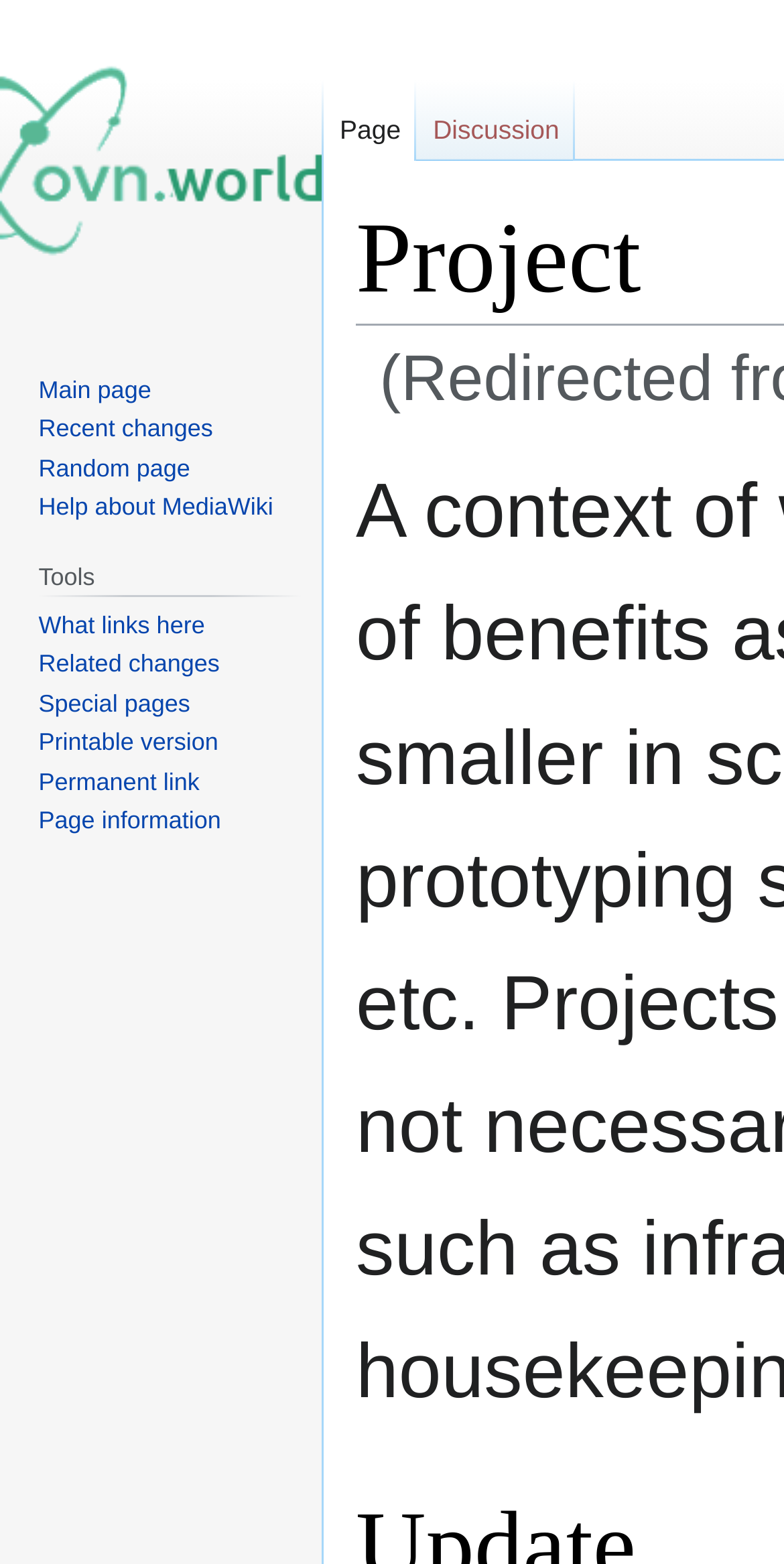Explain the webpage in detail, including its primary components.

The webpage is titled "Project - OVN wiki". At the top, there are two links, "Jump to navigation" and "Jump to search", positioned side by side. Below them, there is a navigation section labeled "Namespaces" that spans about two-thirds of the page width. Within this section, there are two links, "Page" and "Discussion", placed next to each other.

On the top-left corner, there is a link "Visit the main page" that takes up about half of the page width. Below it, there are two navigation sections, "Navigation" and "Tools", positioned side by side. The "Navigation" section contains four links: "Main page", "Recent changes", "Random page", and "Help about MediaWiki". The "Tools" section has a heading "Tools" and six links: "What links here", "Related changes", "Special pages", "Printable version", "Permanent link", and "Page information". These links are stacked vertically within their respective sections.